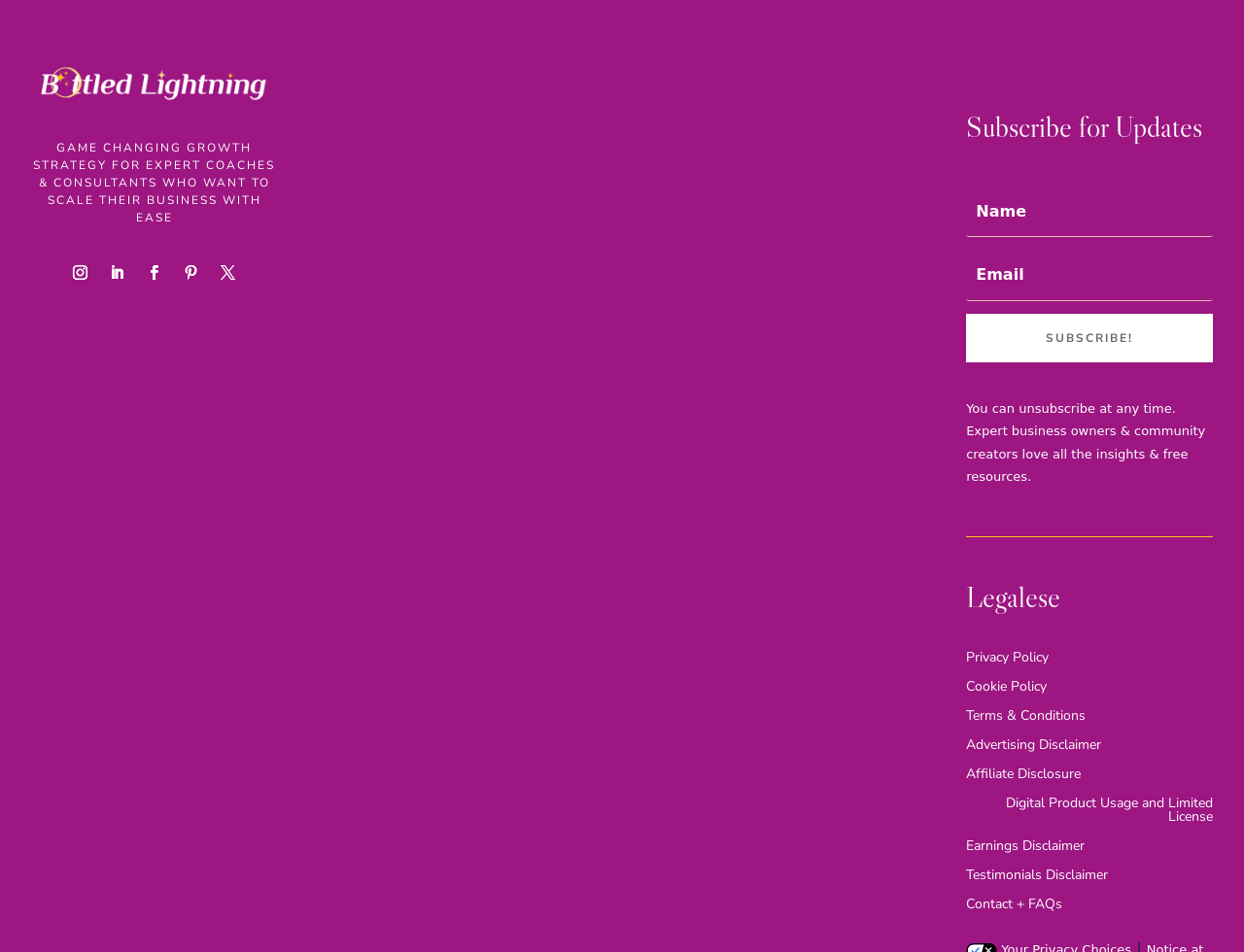Given the description of a UI element: "Follow", identify the bounding box coordinates of the matching element in the webpage screenshot.

[0.053, 0.272, 0.076, 0.302]